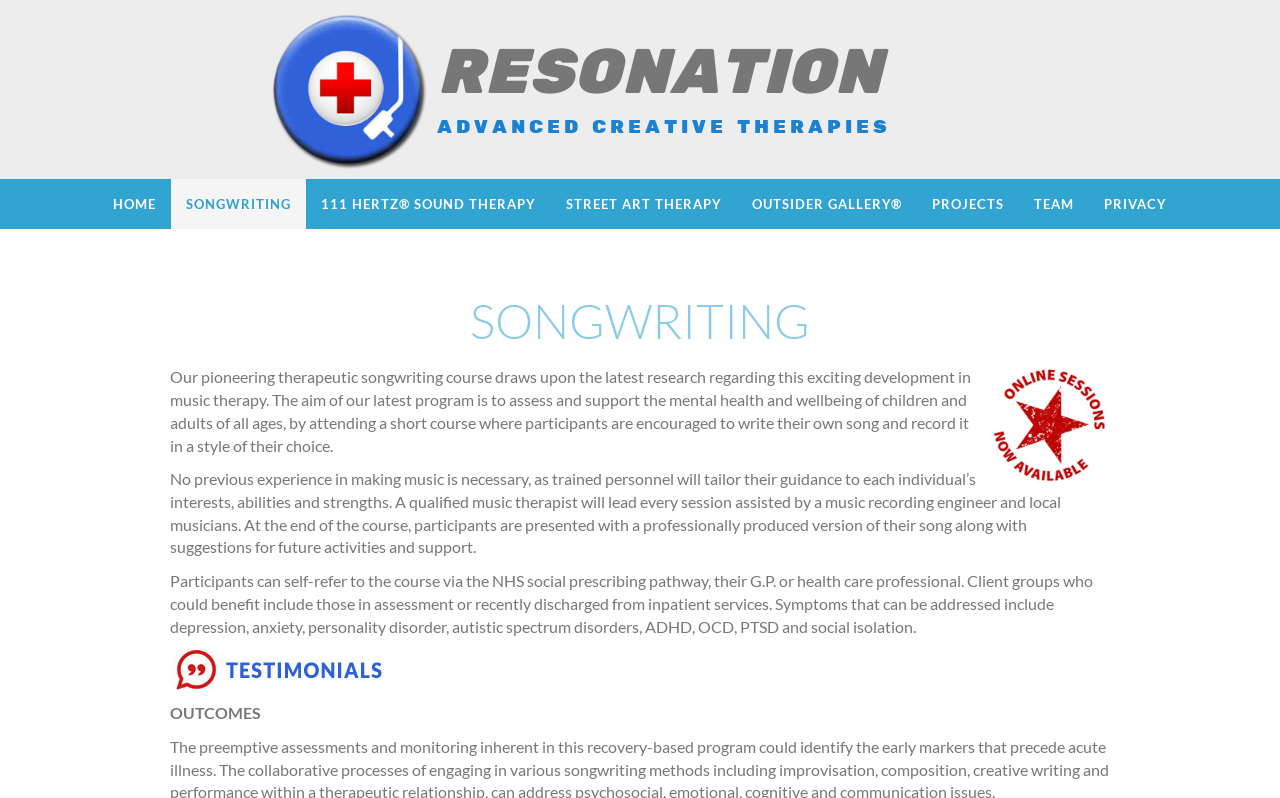What is the outcome of the course?
Examine the image closely and answer the question with as much detail as possible.

At the end of the course, participants are presented with a professionally produced version of their song along with suggestions for future activities and support, as mentioned in the static text element with bounding box coordinates [0.133, 0.588, 0.829, 0.697].